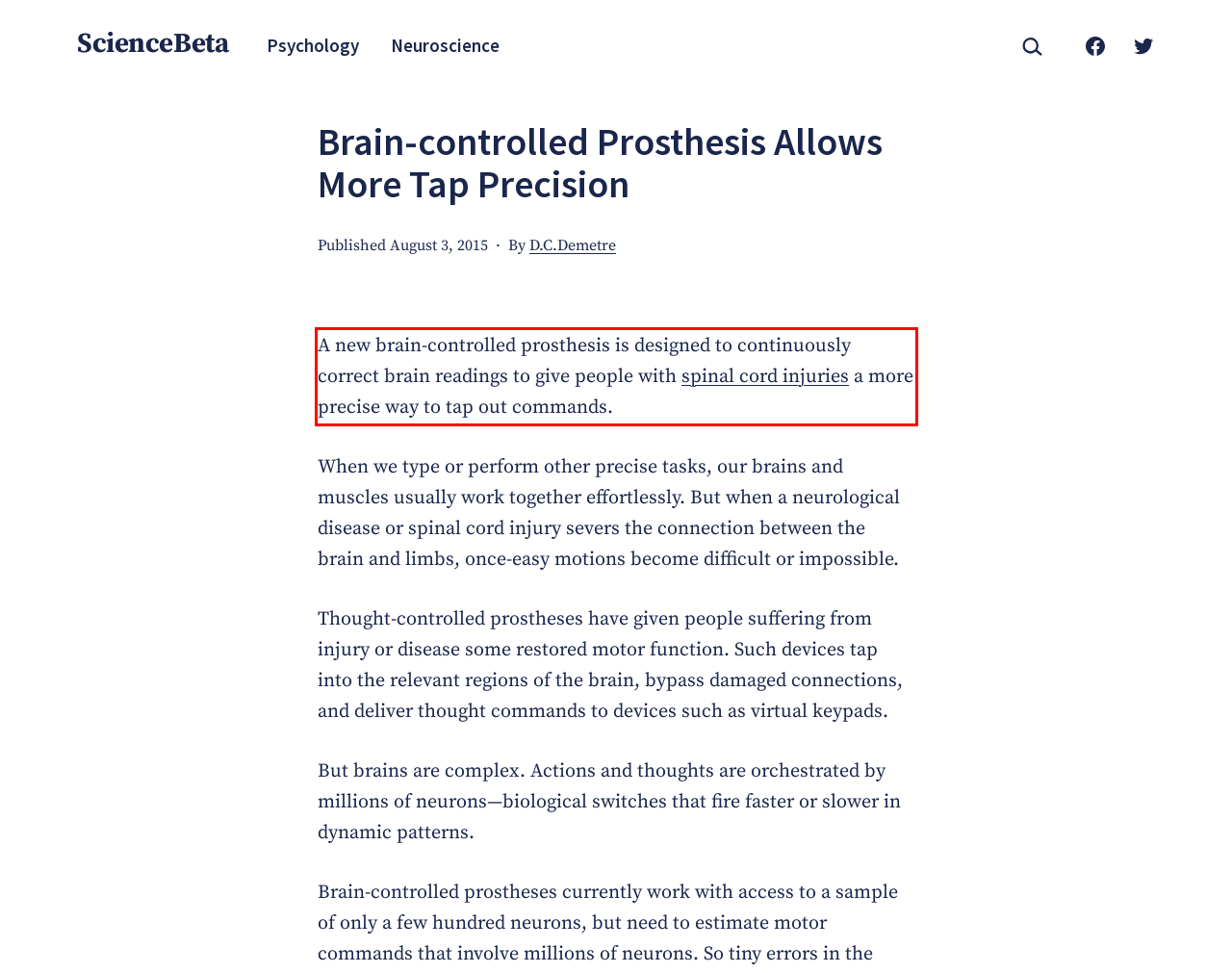Observe the screenshot of the webpage that includes a red rectangle bounding box. Conduct OCR on the content inside this red bounding box and generate the text.

A new brain-controlled prosthesis is designed to continuously correct brain readings to give people with spinal cord injuries a more precise way to tap out commands.